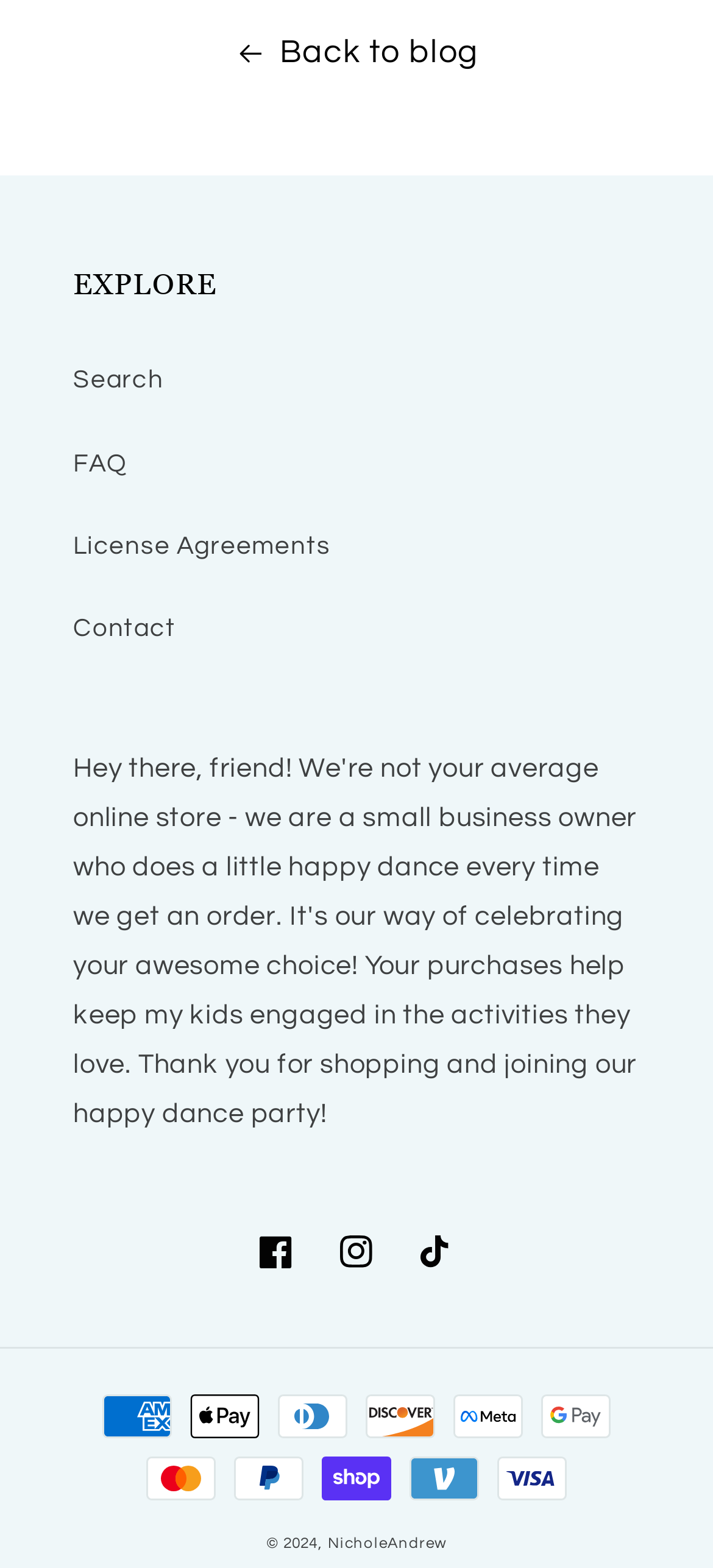Identify the bounding box coordinates necessary to click and complete the given instruction: "view FAQ".

[0.103, 0.27, 0.897, 0.323]